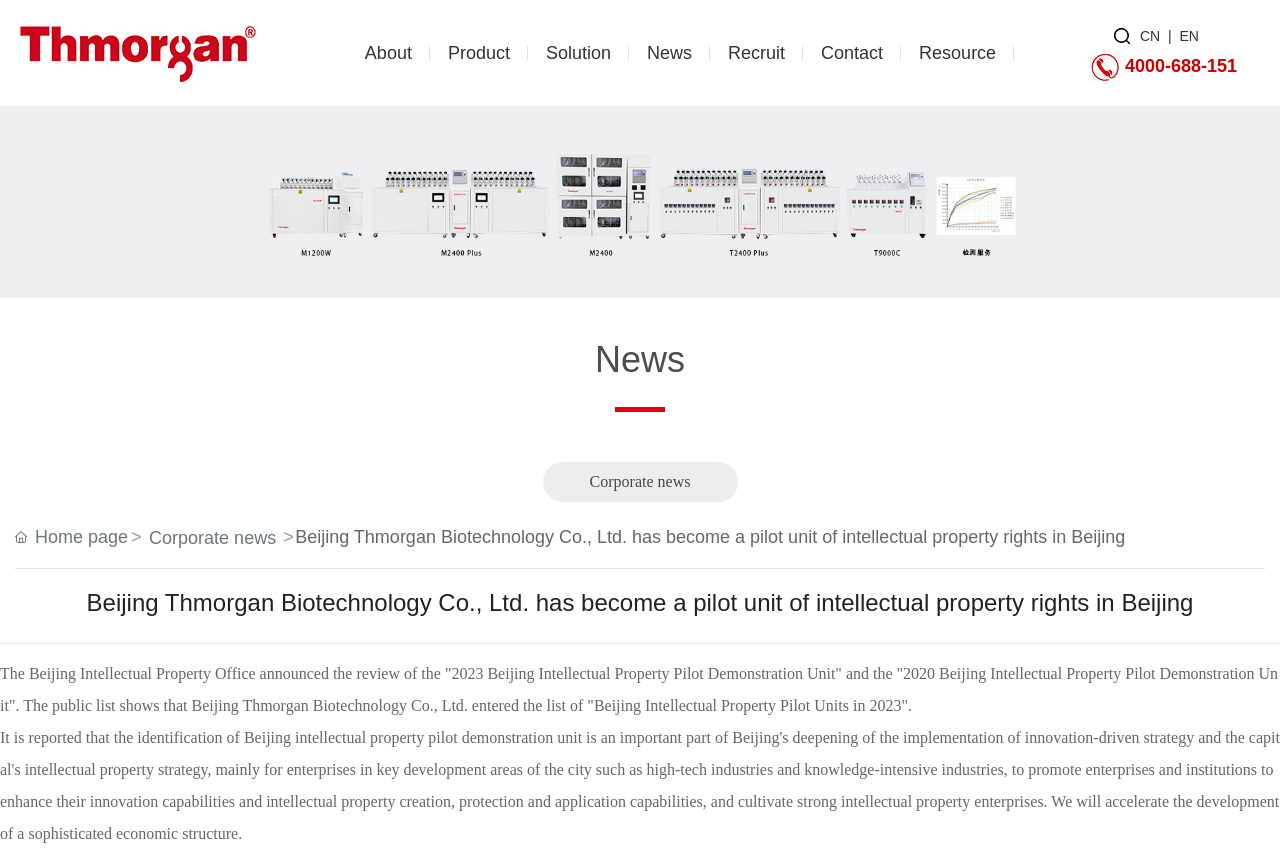Please find the bounding box coordinates of the section that needs to be clicked to achieve this instruction: "Read the article '7 Benefits of Professional Roof Plumbing Services'".

None